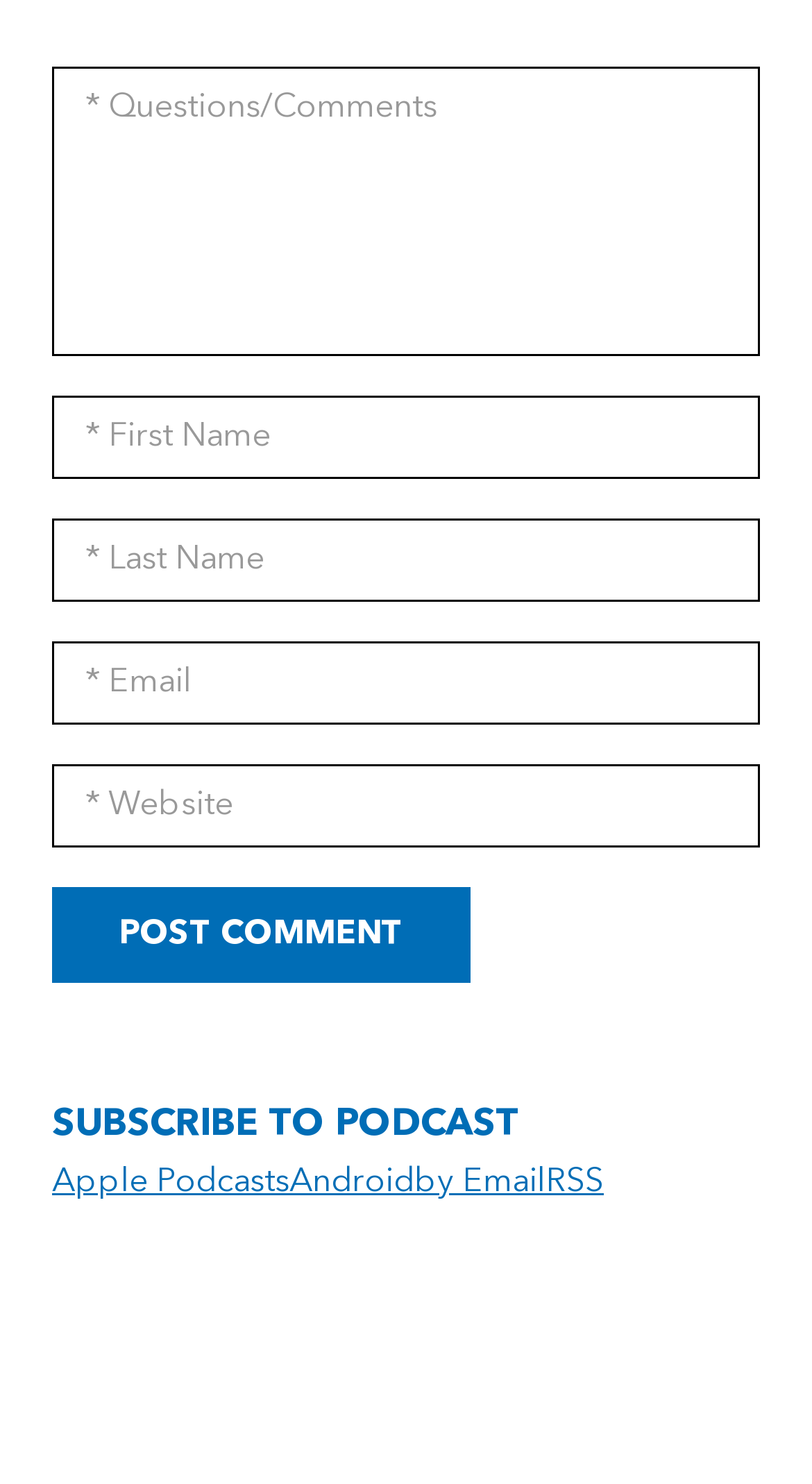Using the provided element description: "Apple Podcasts", determine the bounding box coordinates of the corresponding UI element in the screenshot.

[0.064, 0.786, 0.356, 0.808]